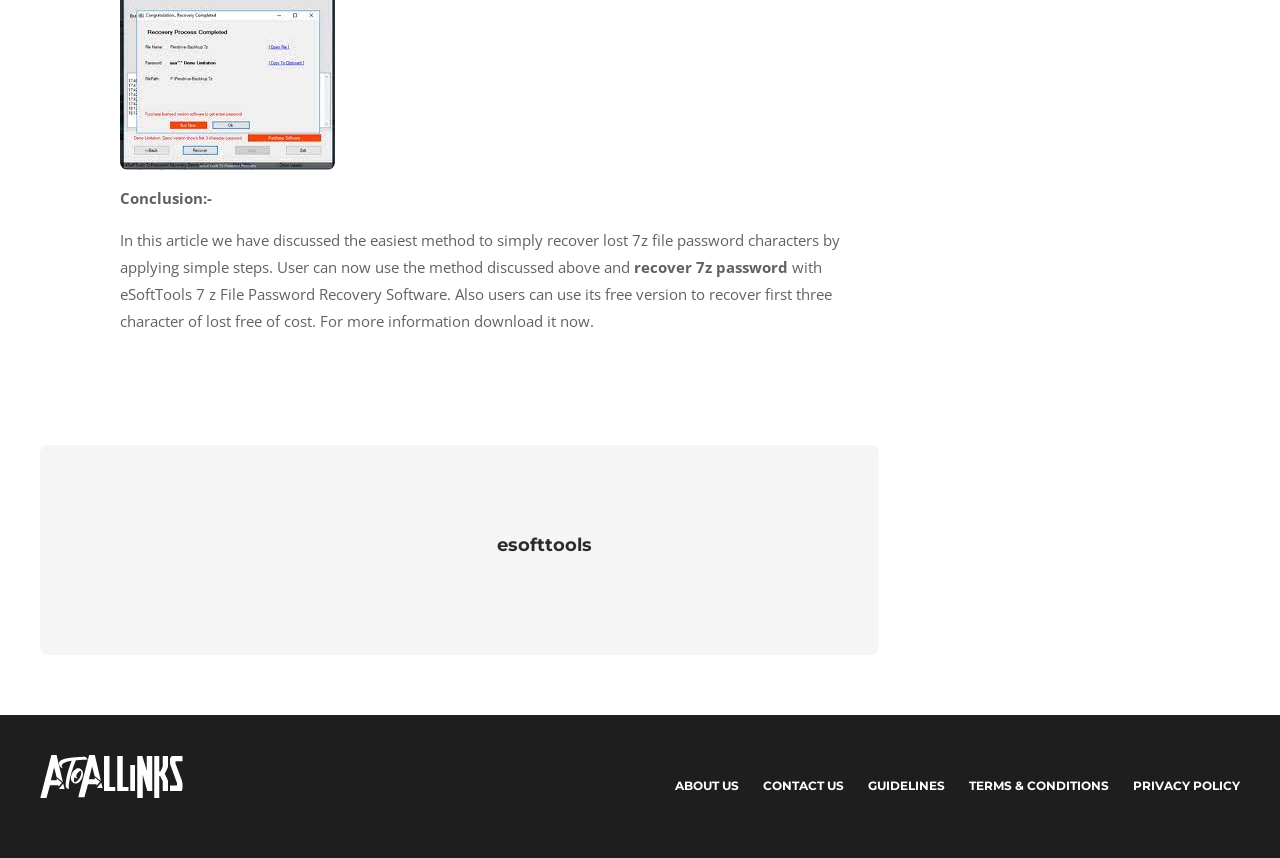What is the name of the software mentioned?
Please give a detailed and elaborate answer to the question.

The name of the software can be found in the static text element that mentions 'eSoftTools 7 z File Password Recovery Software' and also in the link element with the text 'esofttools'.